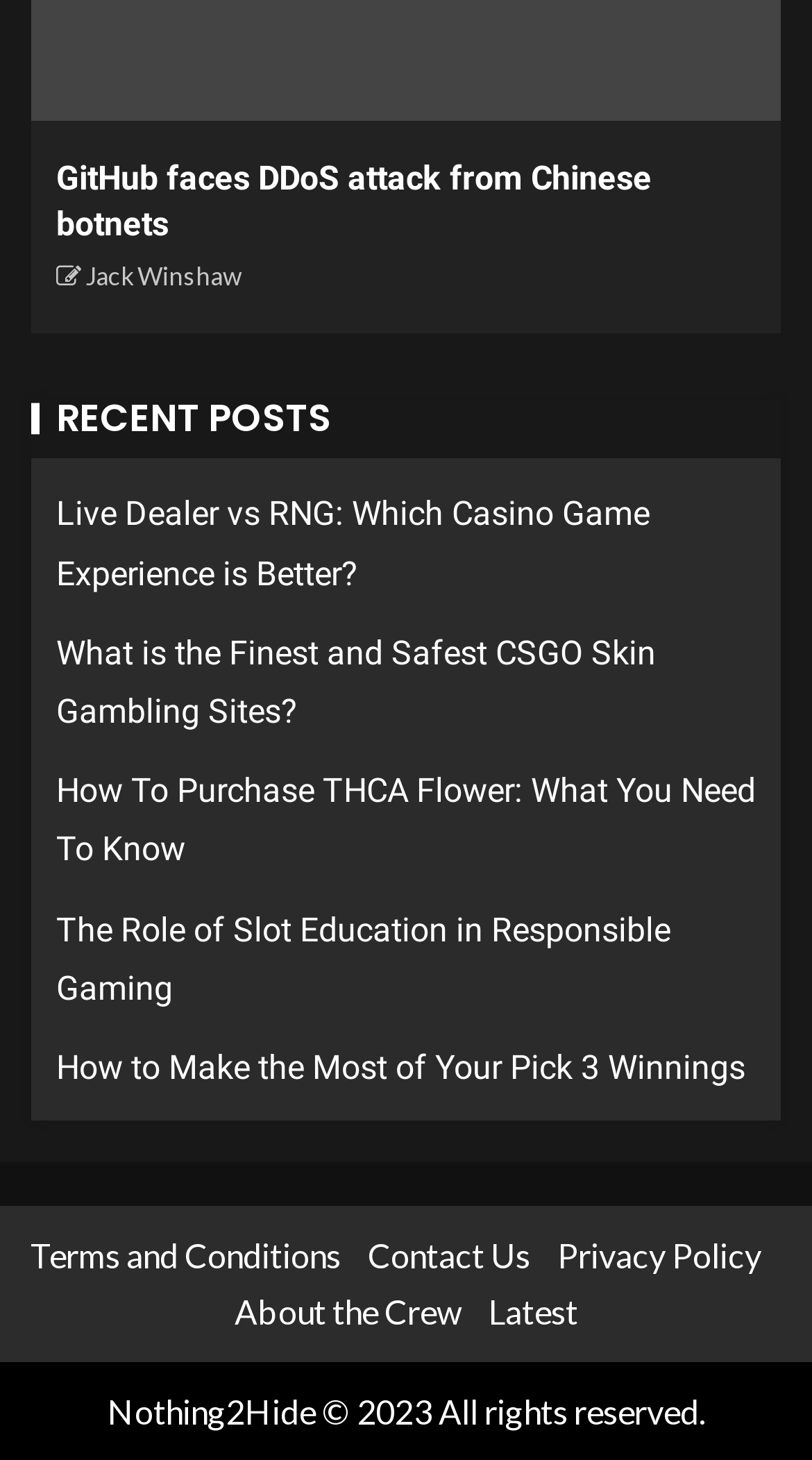What is the topic of the first article?
Look at the image and provide a detailed response to the question.

The first article's title is 'GitHub faces DDoS attack from Chinese botnets', which indicates that the topic of the article is about a DDoS attack.